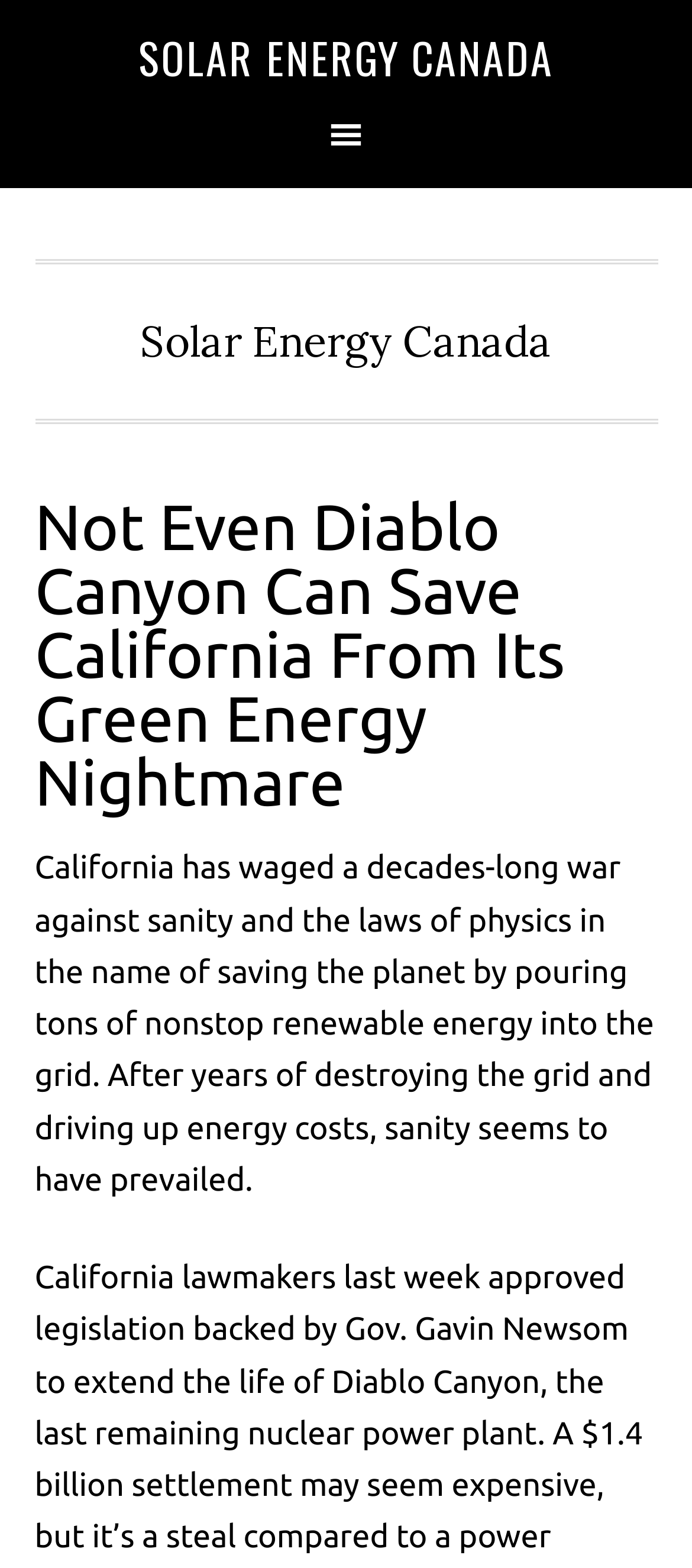What is the name of the website?
Based on the image, please offer an in-depth response to the question.

I determined the answer by looking at the link with the text 'SOLAR ENERGY CANADA' and the static text 'Solar Energy Canada' which suggests that it is the name of the website.